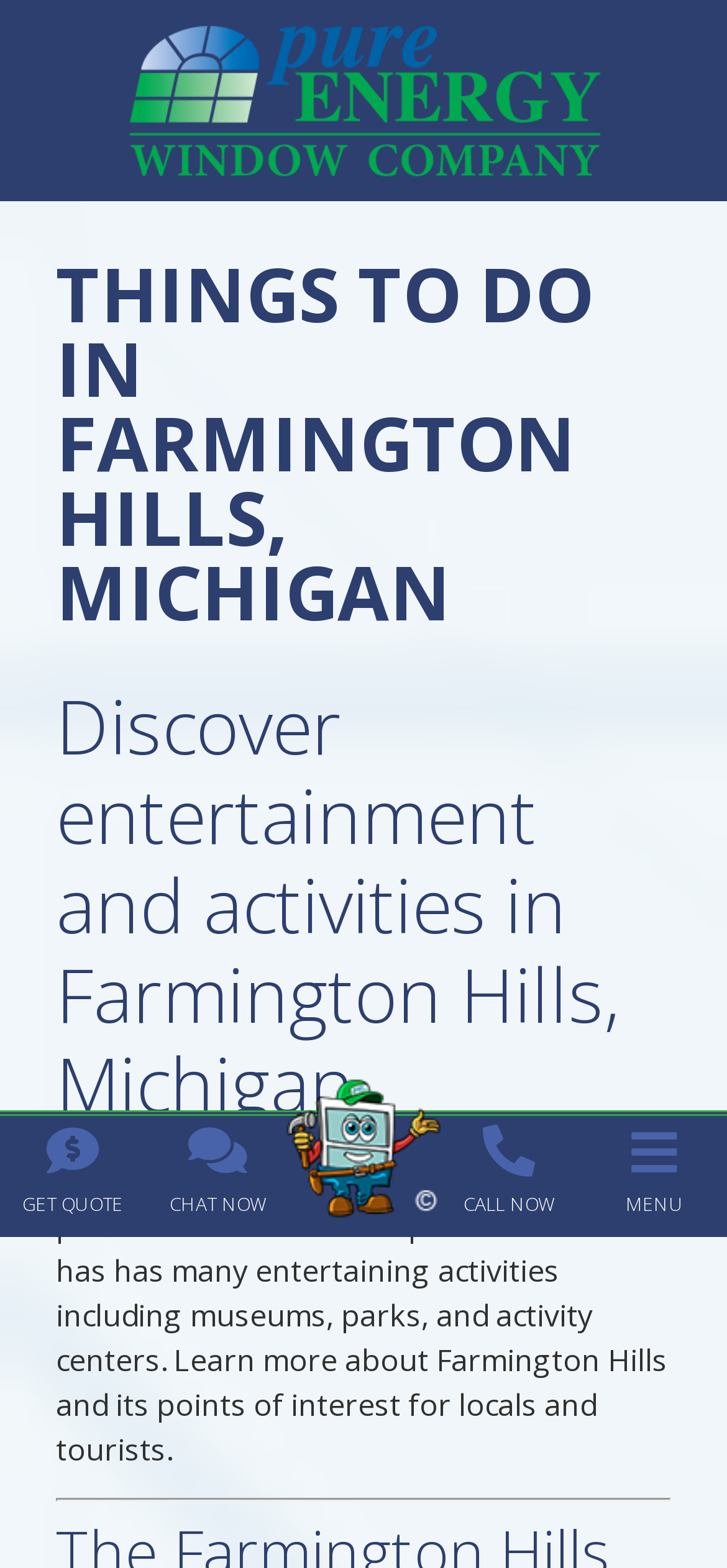Provide a one-word or short-phrase response to the question:
What is the orientation of the separator?

horizontal